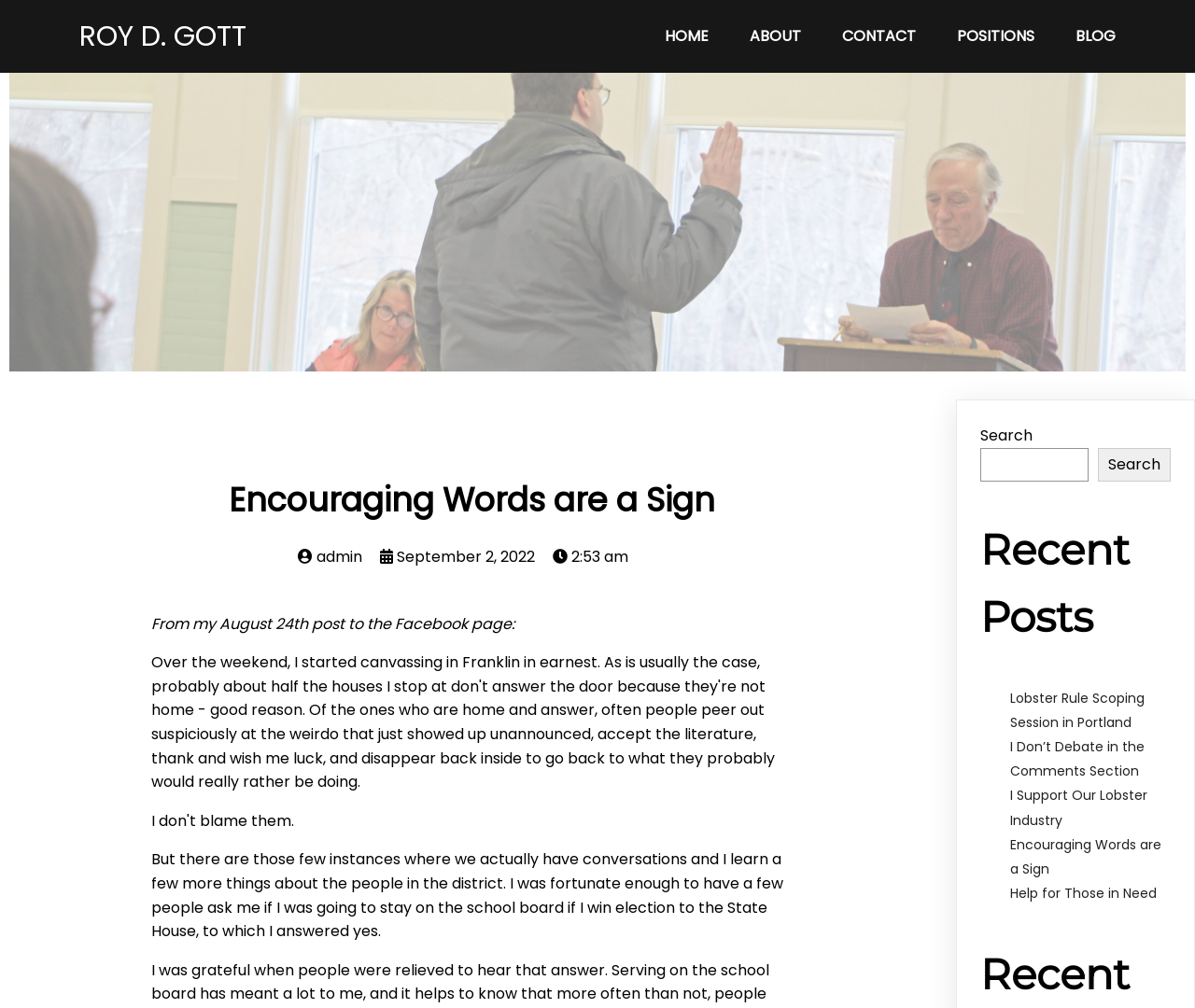What is the date of the post?
Refer to the image and provide a thorough answer to the question.

The date of the post can be found in the middle of the webpage, where it says ' September 2, 2022' in a link format.